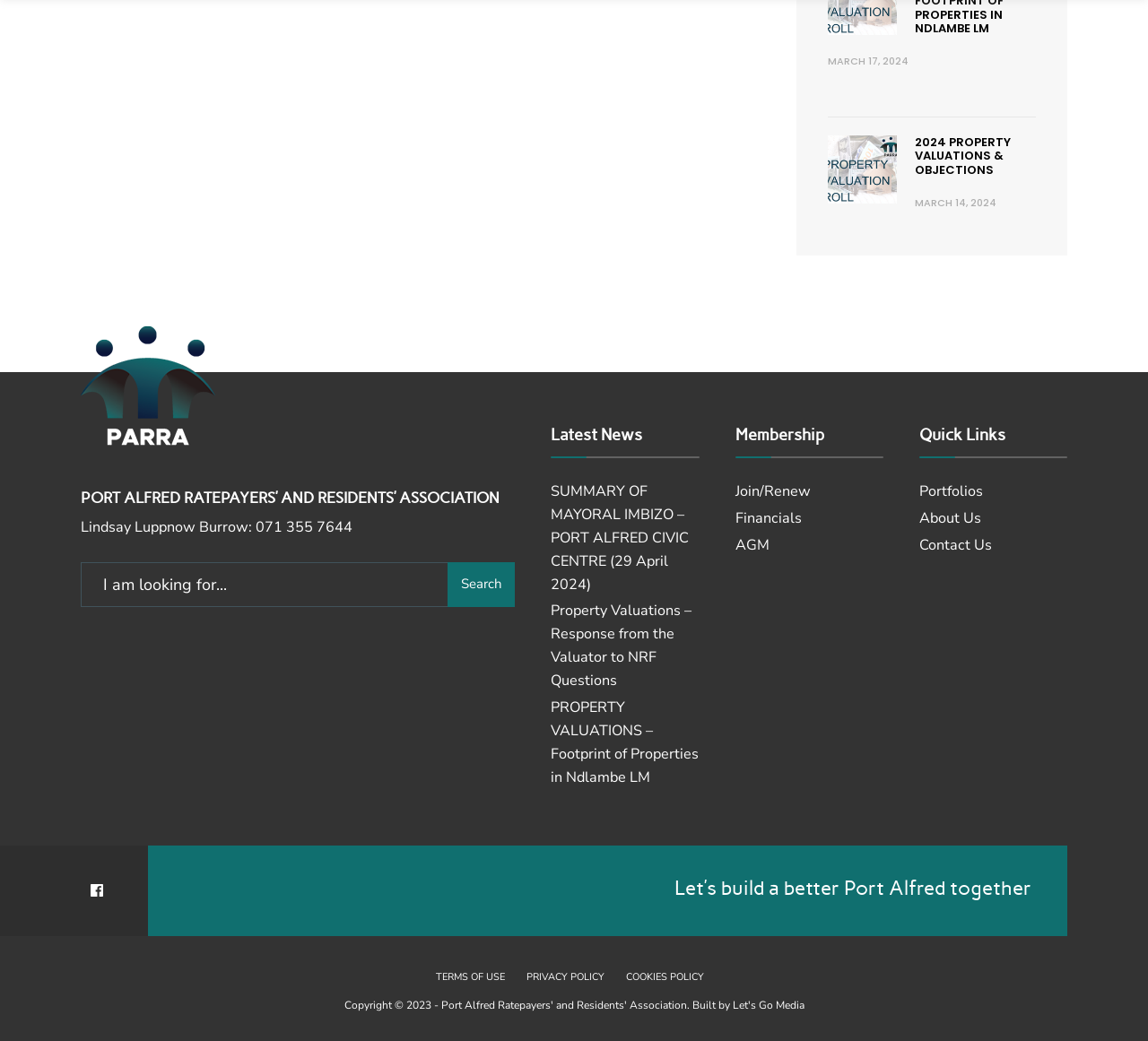Please specify the bounding box coordinates for the clickable region that will help you carry out the instruction: "Search for something".

[0.07, 0.54, 0.449, 0.583]